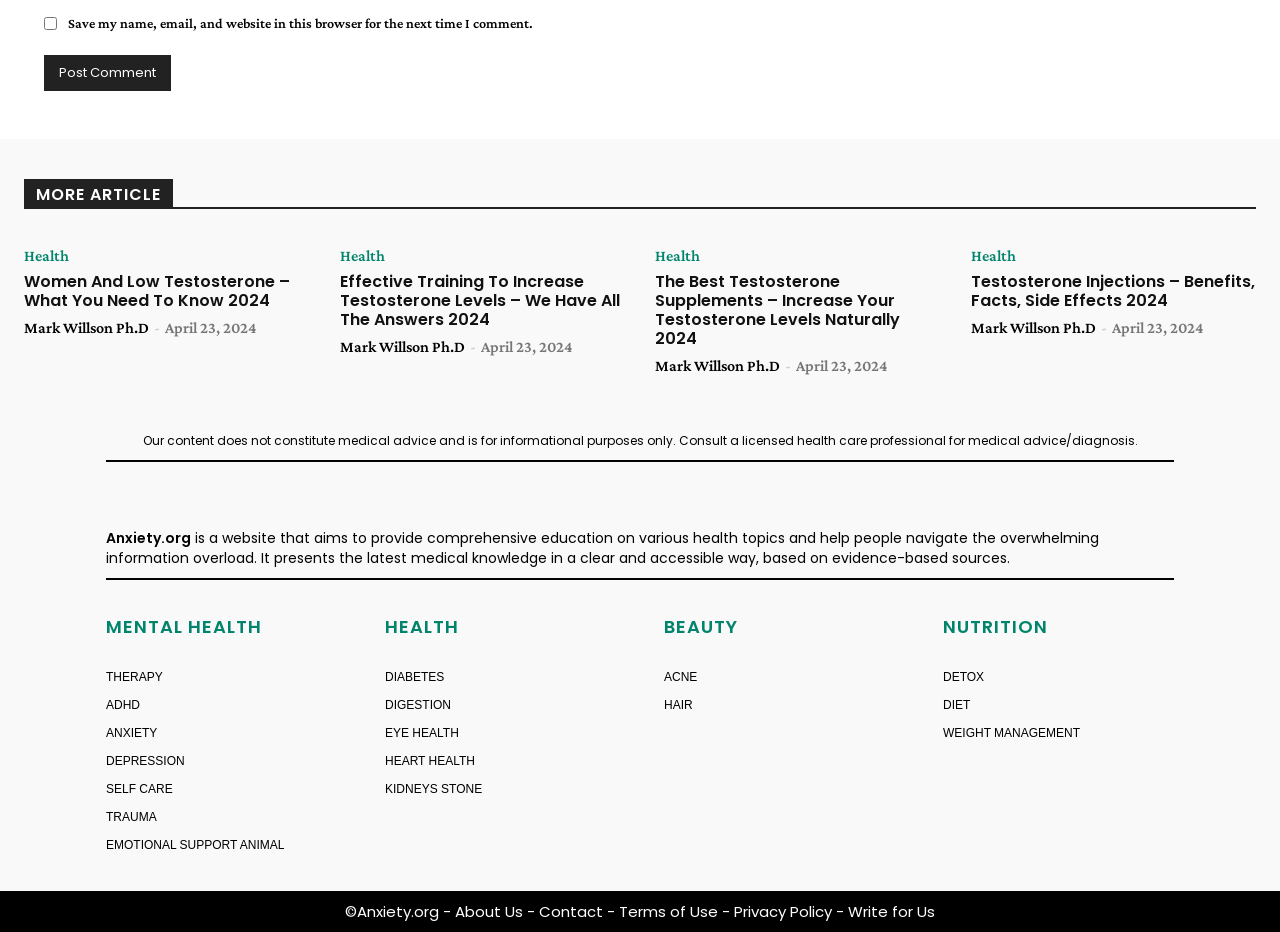Identify the bounding box coordinates of the element to click to follow this instruction: 'Visit the 'Health' category'. Ensure the coordinates are four float values between 0 and 1, provided as [left, top, right, bottom].

[0.019, 0.266, 0.054, 0.283]